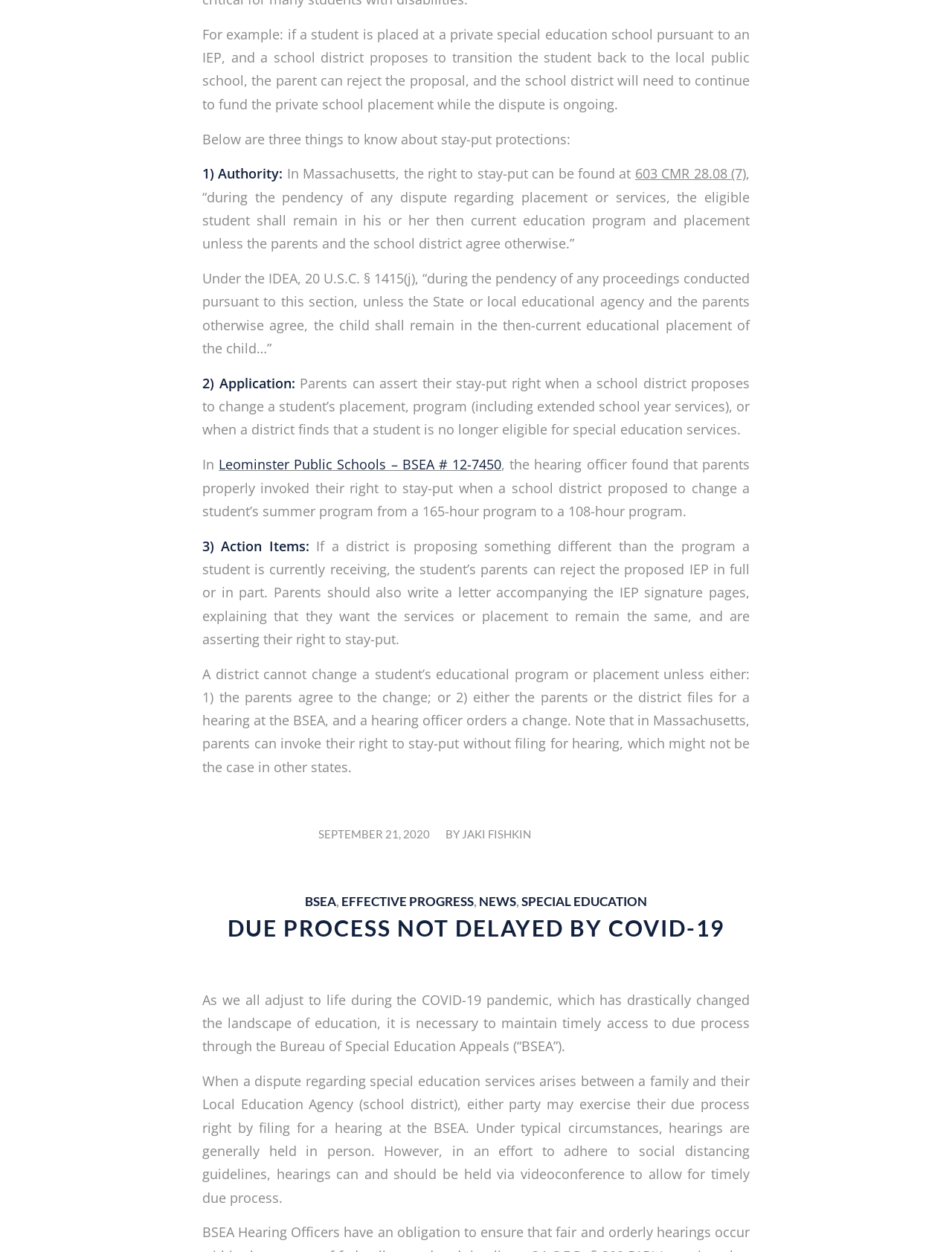Carefully observe the image and respond to the question with a detailed answer:
When was the article published?

The publication date of the article is September 21, 2020, as indicated by the timestamp at the bottom of the webpage.